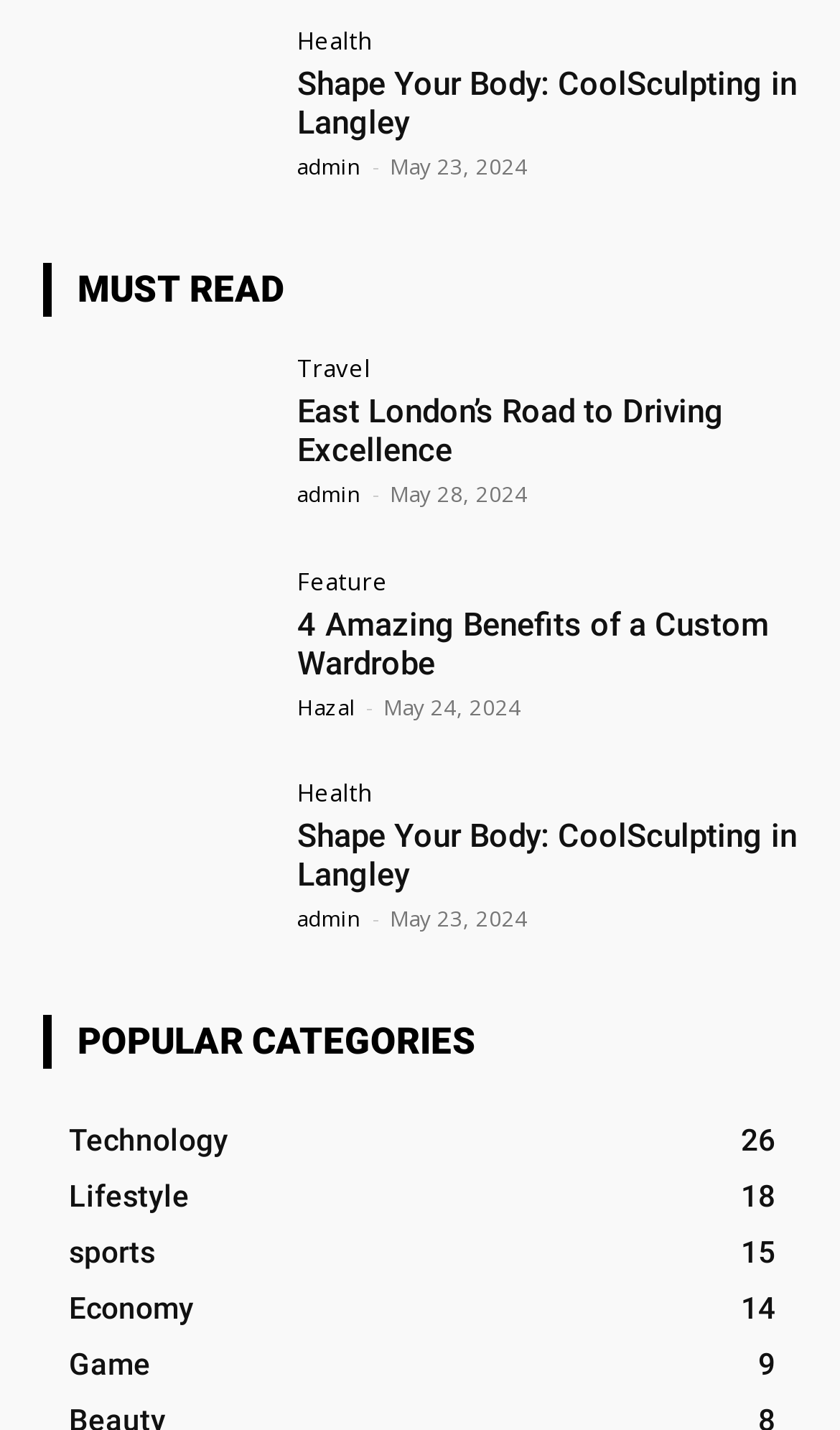What is the category of the article 'Shape Your Body: CoolSculpting in Langley'?
Craft a detailed and extensive response to the question.

The article 'Shape Your Body: CoolSculpting in Langley' is categorized under 'Health' as indicated by the link 'Health' next to the article title.